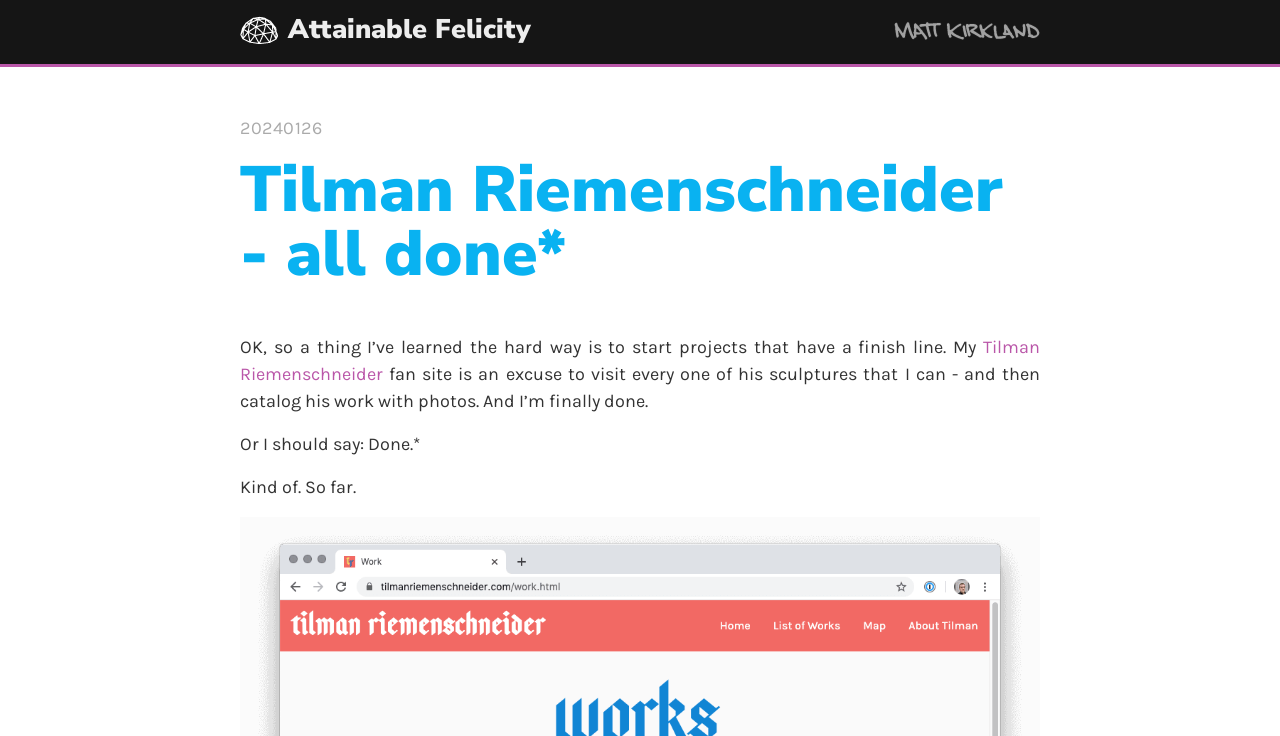What is the date mentioned in the time element?
Answer with a single word or phrase by referring to the visual content.

20240126